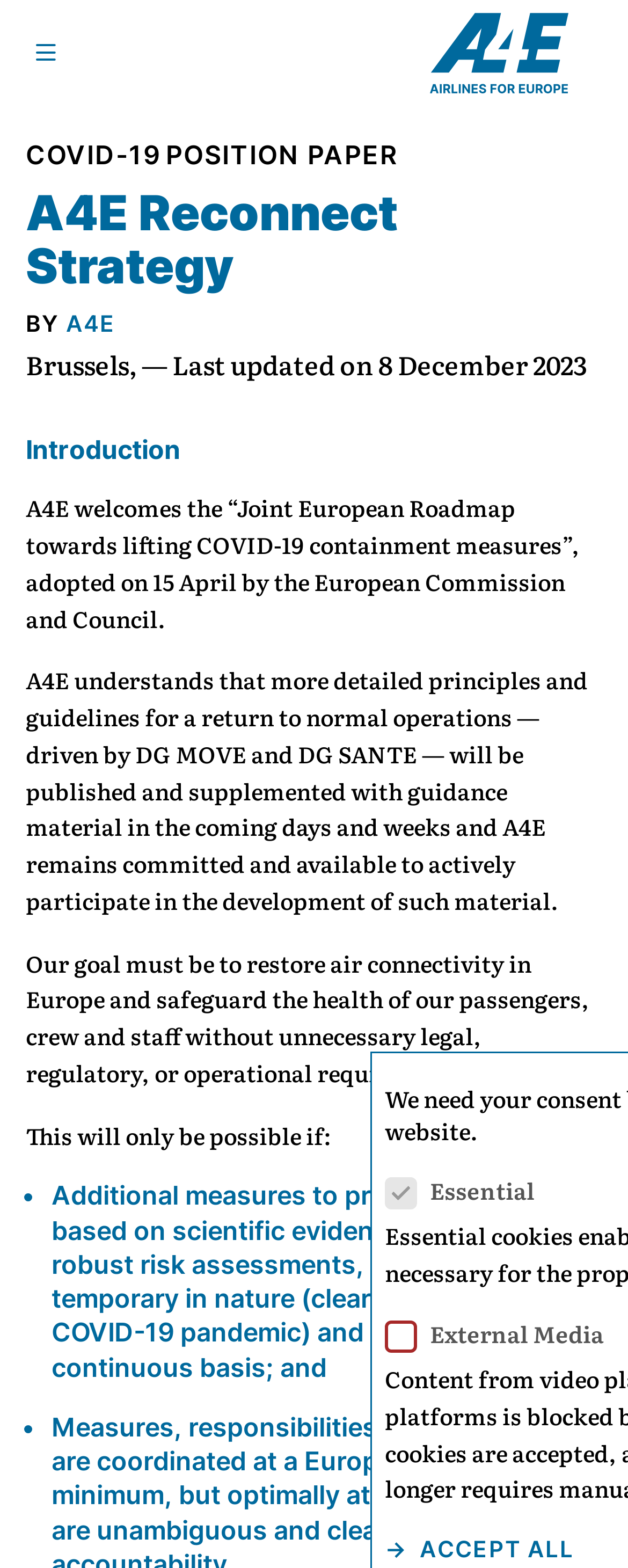Respond concisely with one word or phrase to the following query:
How many list markers are there in the introduction section?

2